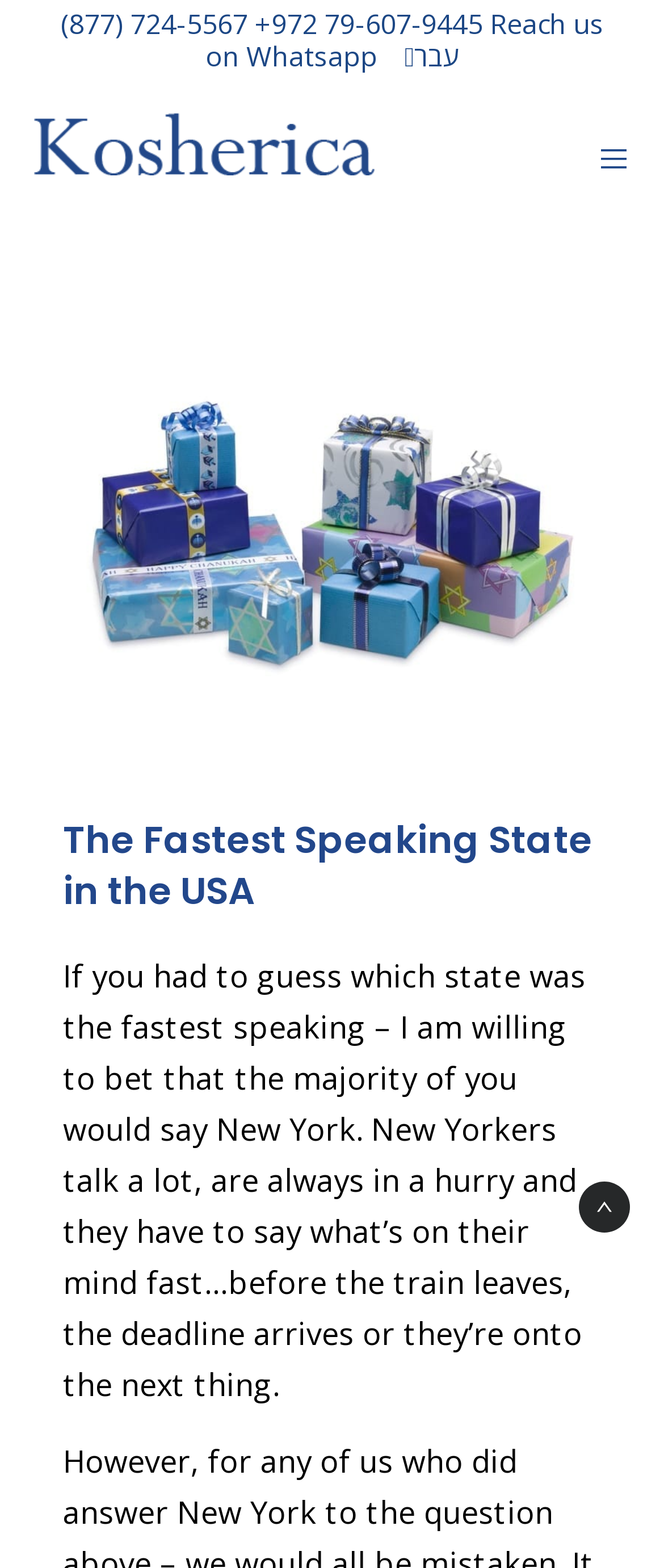Refer to the element description alt="Kosherica" and identify the corresponding bounding box in the screenshot. Format the coordinates as (top-left x, top-left y, bottom-right x, bottom-right y) with values in the range of 0 to 1.

[0.05, 0.104, 0.563, 0.169]